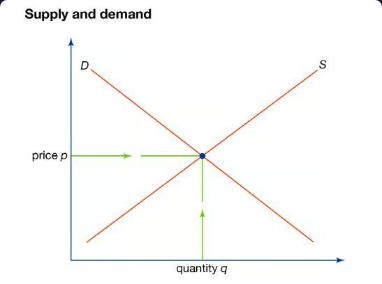Based on what you see in the screenshot, provide a thorough answer to this question: What is the point of intersection of the supply and demand curves?

The point where the supply curve (S) and demand curve (D) intersect, marked by a blue dot, represents the market equilibrium, which is the price and quantity at which the market is balanced, meaning that the quantity supplied equals the quantity demanded.